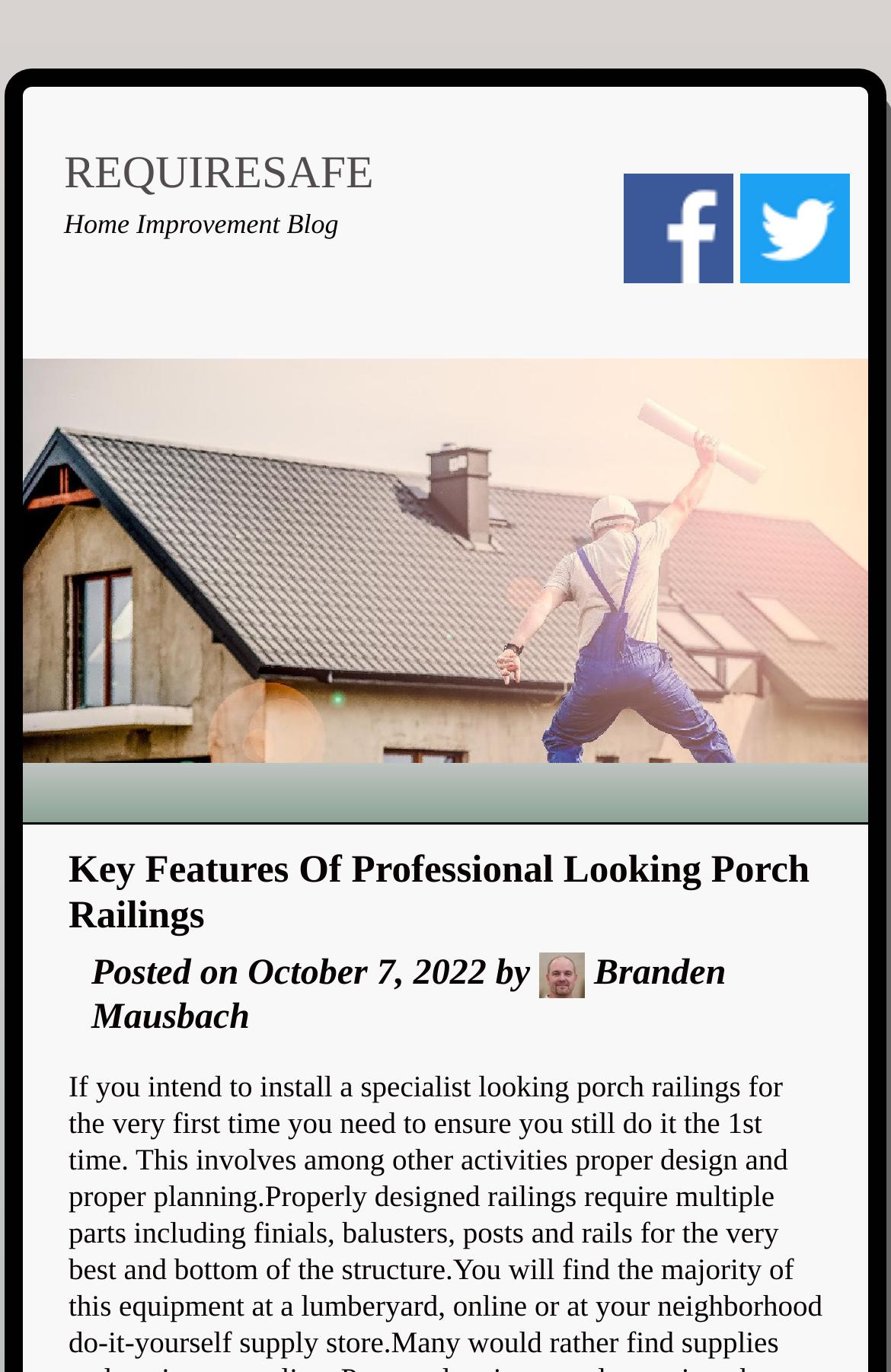Bounding box coordinates are to be given in the format (top-left x, top-left y, bottom-right x, bottom-right y). All values must be floating point numbers between 0 and 1. Provide the bounding box coordinate for the UI element described as: REQUIRESAFE

[0.072, 0.108, 0.419, 0.145]